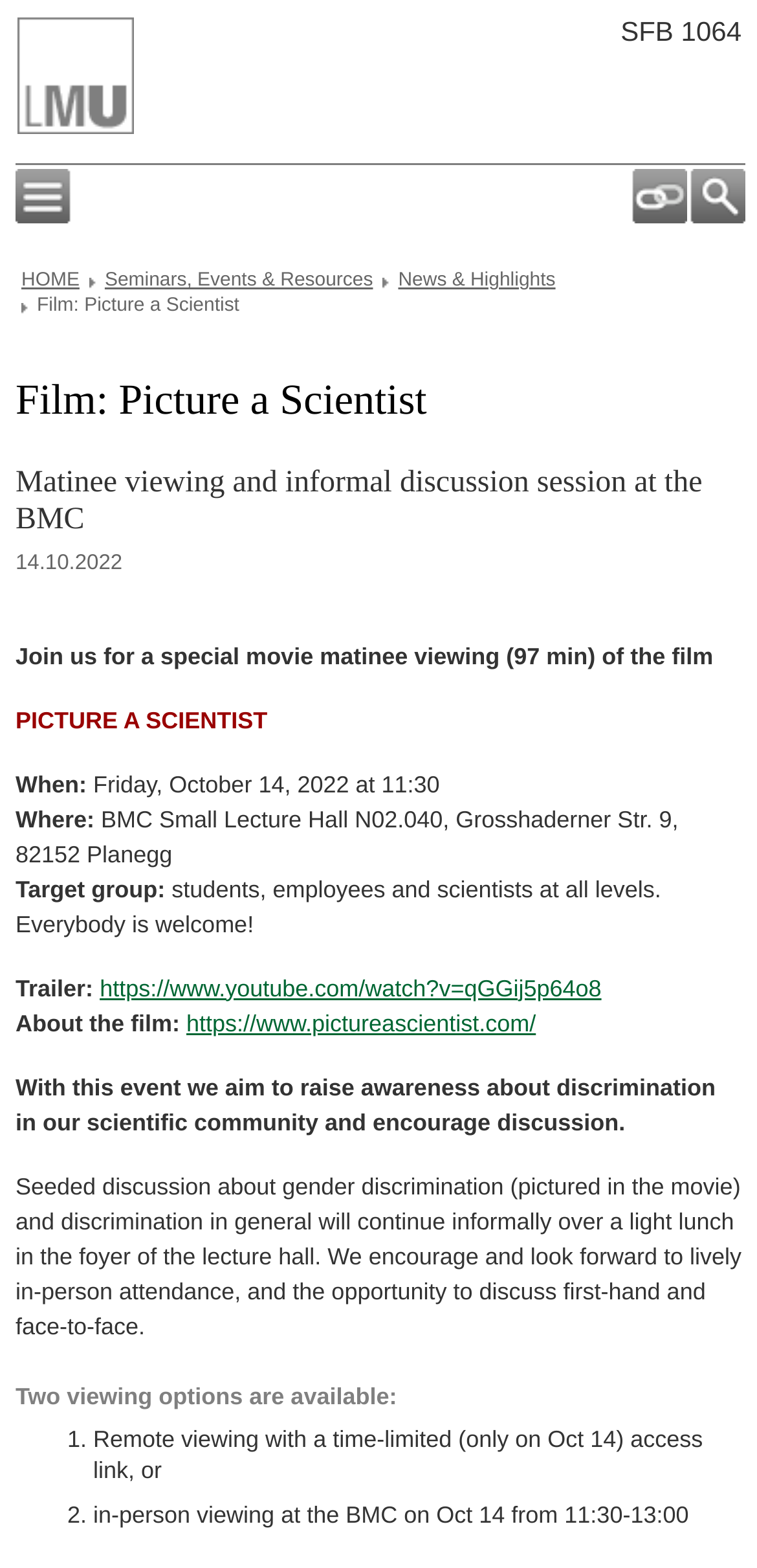Pinpoint the bounding box coordinates of the clickable element needed to complete the instruction: "View Seminars, Events & Resources". The coordinates should be provided as four float numbers between 0 and 1: [left, top, right, bottom].

[0.138, 0.172, 0.493, 0.186]